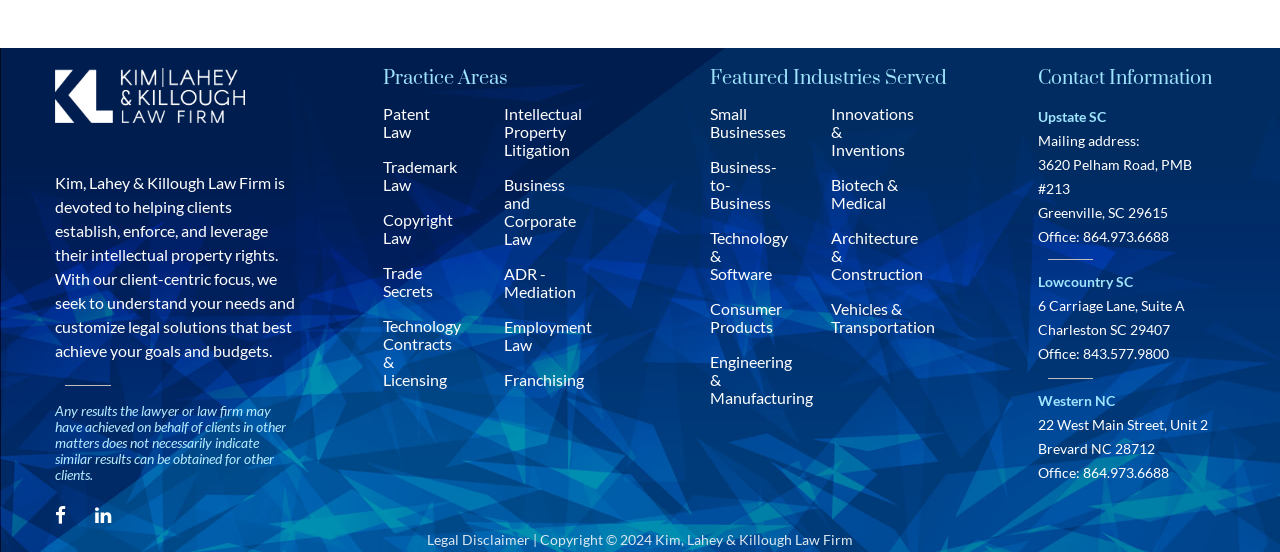Please predict the bounding box coordinates of the element's region where a click is necessary to complete the following instruction: "Click the 'Contact Information' heading". The coordinates should be represented by four float numbers between 0 and 1, i.e., [left, top, right, bottom].

[0.811, 0.123, 1.0, 0.189]